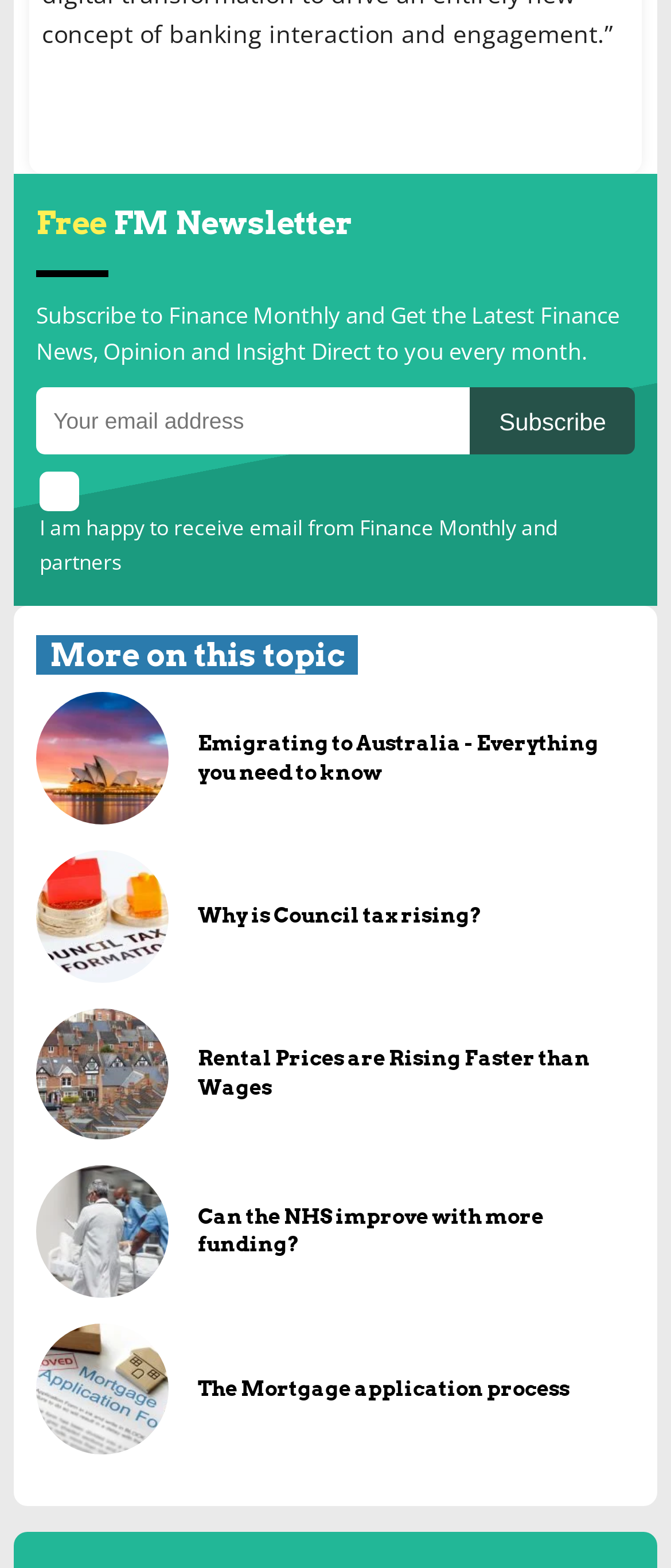Find the bounding box coordinates of the UI element according to this description: "parent_node: The Mortgage application process".

[0.054, 0.844, 0.25, 0.928]